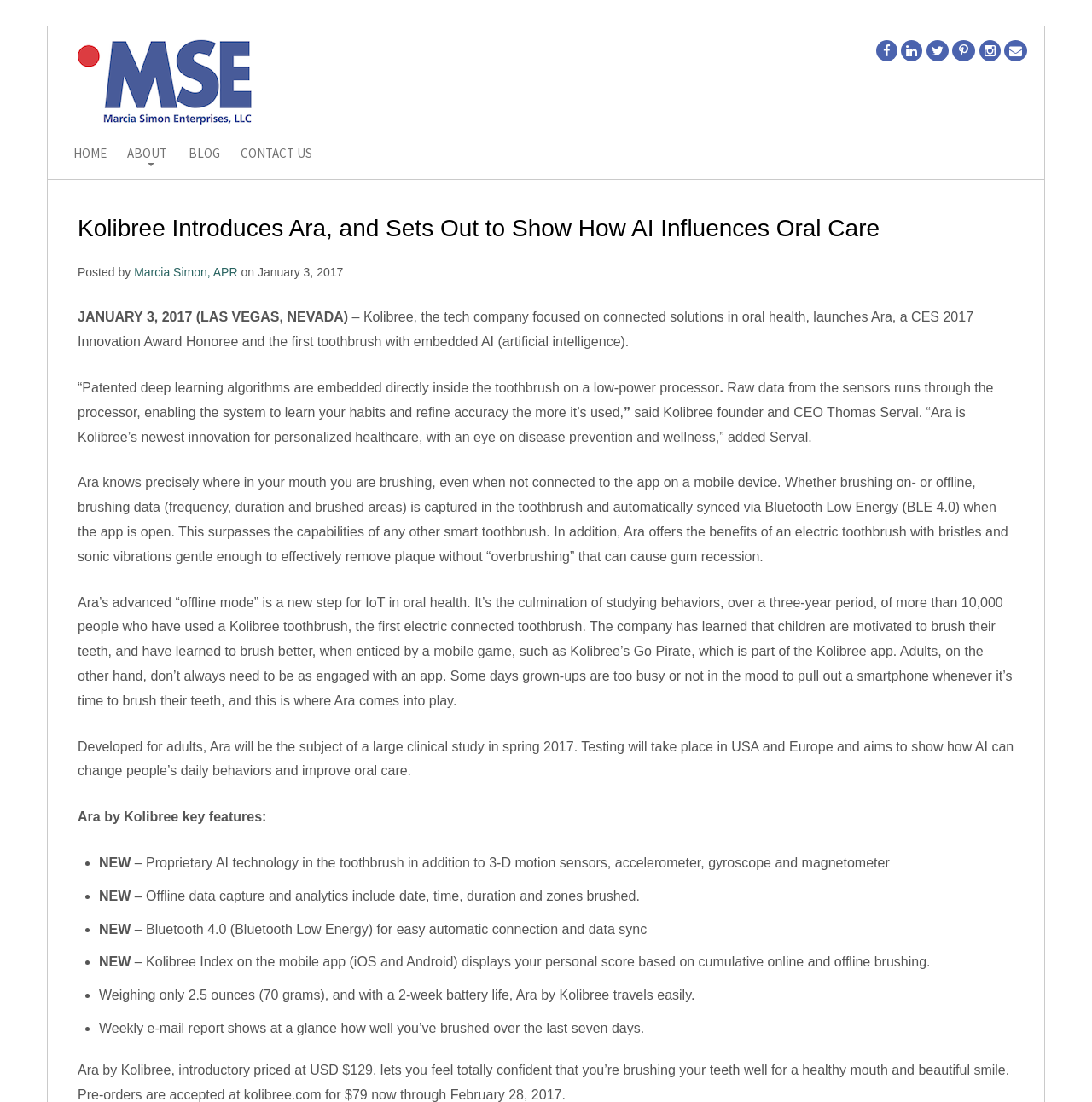Provide the bounding box coordinates of the HTML element described by the text: "Contact Us".

[0.221, 0.133, 0.286, 0.147]